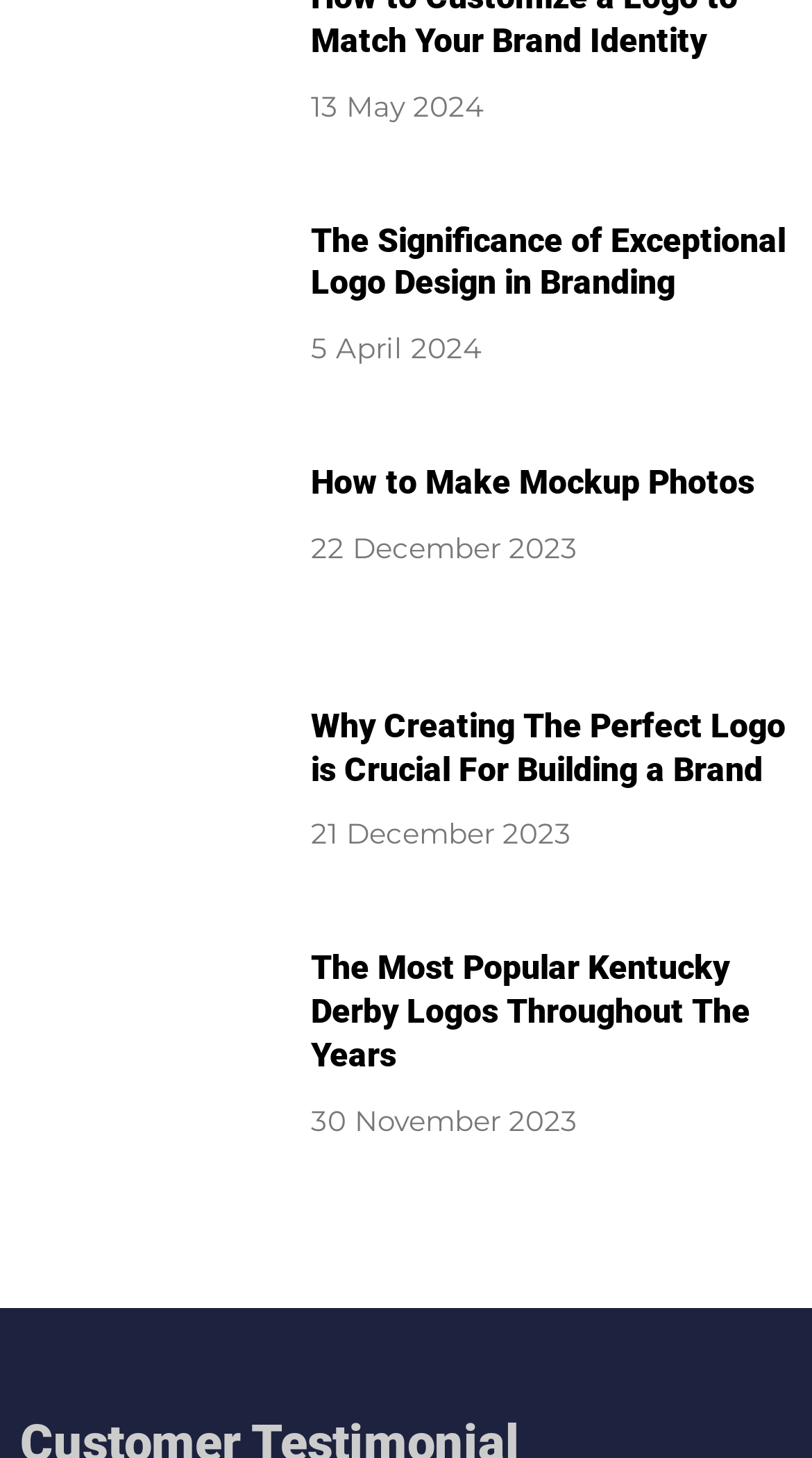Carefully observe the image and respond to the question with a detailed answer:
What is the topic of the last article?

The last article has a heading 'The Most Popular Kentucky Derby Logos Throughout The Years', which suggests that the topic of the article is related to Kentucky Derby logos.